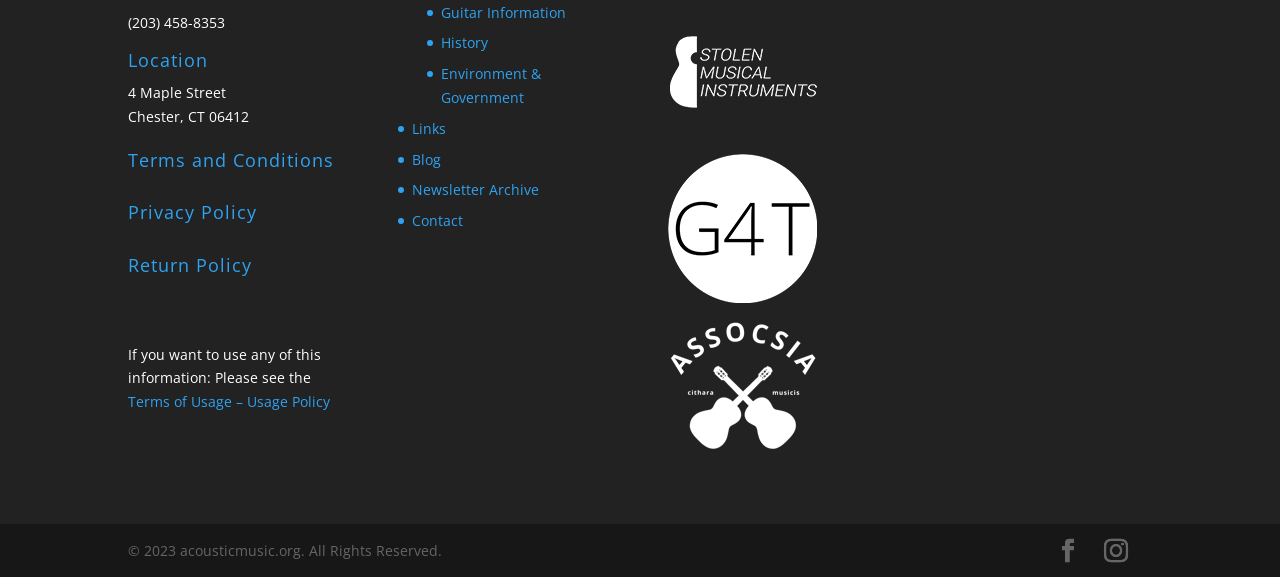What is the phone number of the location?
Please give a well-detailed answer to the question.

The phone number can be found in the 'Location' section, which is a heading element, and the phone number is a static text element with the OCR text '(203) 458-8353'.